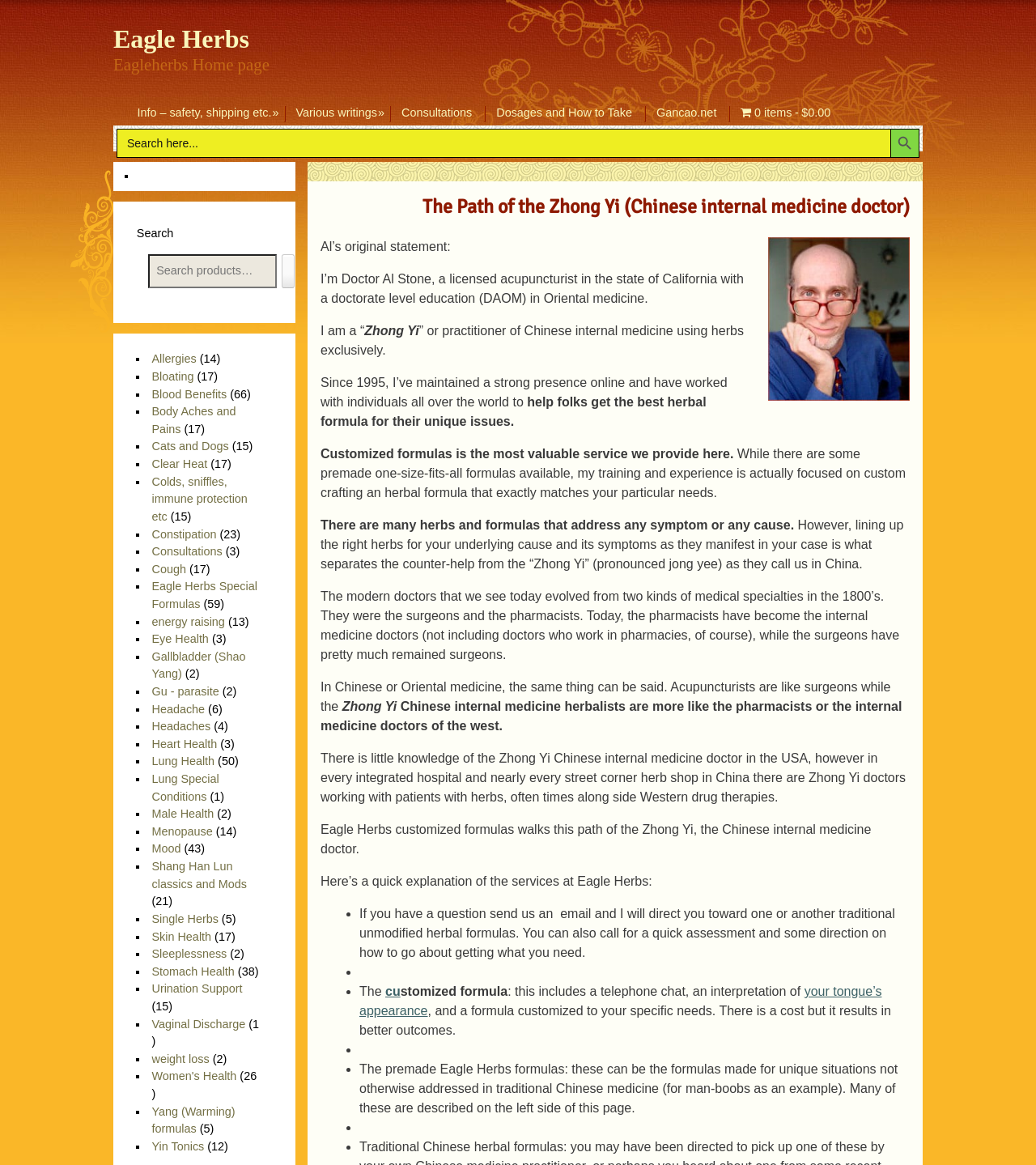Show the bounding box coordinates of the region that should be clicked to follow the instruction: "Click on Allergies."

[0.146, 0.303, 0.19, 0.314]